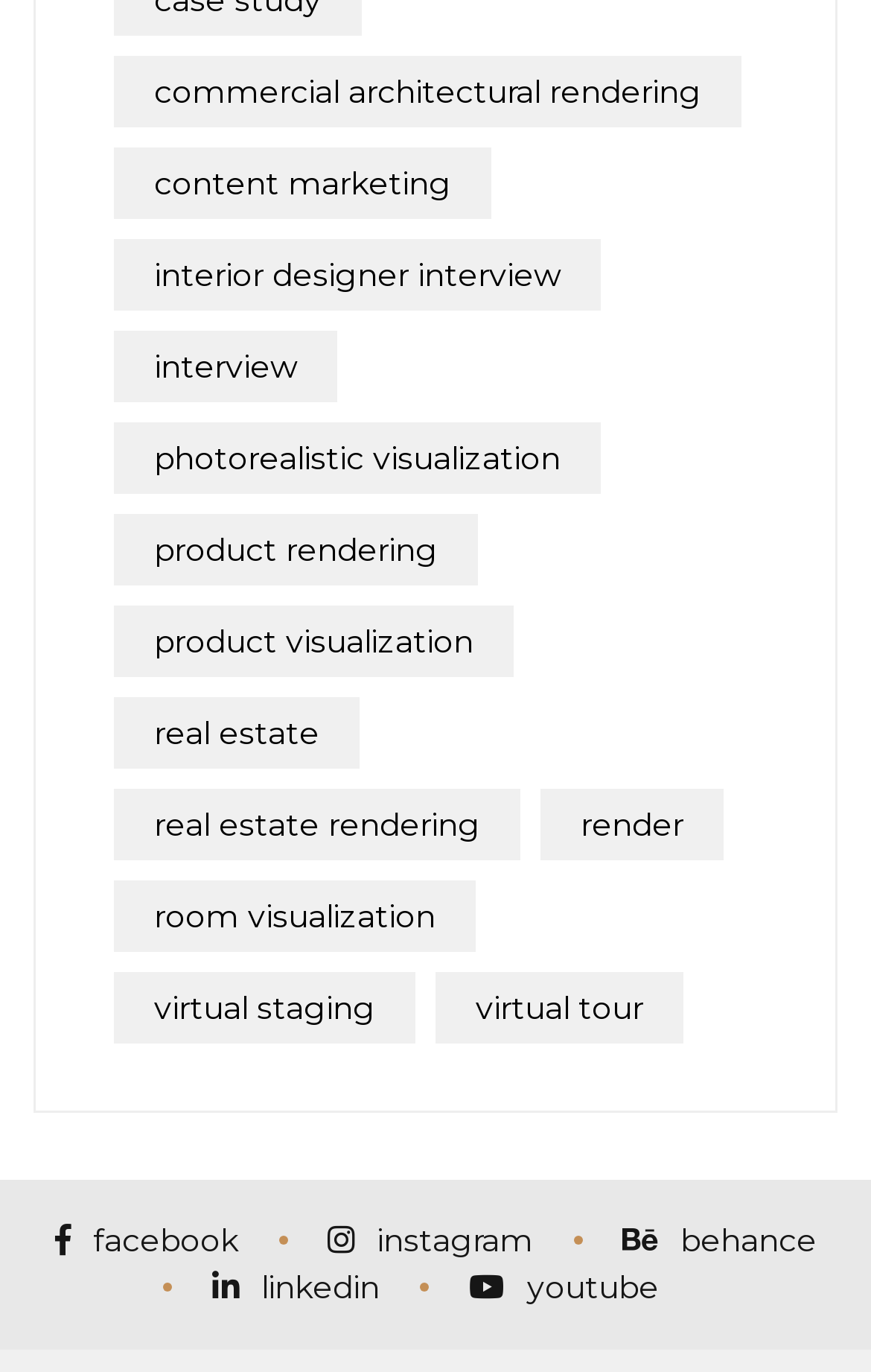Can you provide the bounding box coordinates for the element that should be clicked to implement the instruction: "Go to youtube channel"?

[0.538, 0.921, 0.756, 0.956]